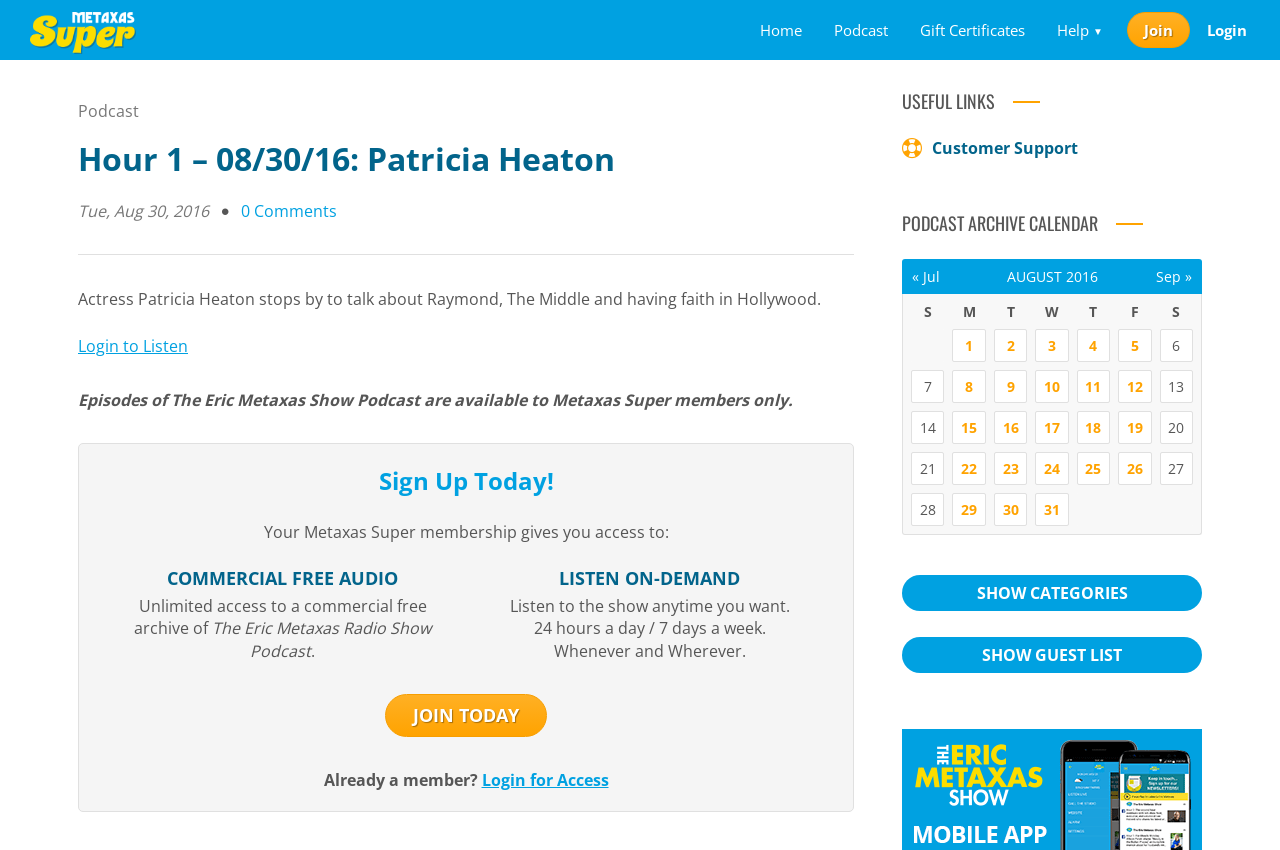Summarize the webpage comprehensively, mentioning all visible components.

This webpage appears to be a podcast episode page from "The Eric Metaxas Show Podcast". At the top, there is a logo image and a navigation menu with links to "Home", "Podcast", "Gift Certificates", "Help", "Join", and "Login". 

Below the navigation menu, there is a header section with a heading "Hour 1 – 08/30/16: Patricia Heaton" and a link to the same title. The date "Tue, Aug 30, 2016" is displayed next to the heading. There is also a link to "0 Comments" and a "Login to Listen" button.

The main content section describes the podcast episode, stating that actress Patricia Heaton stops by to talk about Raymond, The Middle, and having faith in Hollywood. There is a membership requirement notice, indicating that episodes are only available to Metaxas Super members. 

A "Sign Up Today!" section is displayed, highlighting the benefits of membership, including commercial-free audio and on-demand listening. There are also links to "JOIN TODAY" and "Login for Access" for existing members.

On the right side of the page, there are useful links, including "Customer Support" and a "PODCAST ARCHIVE CALENDAR" table, which displays a calendar for August 2016 with links to podcast episodes published on each day.